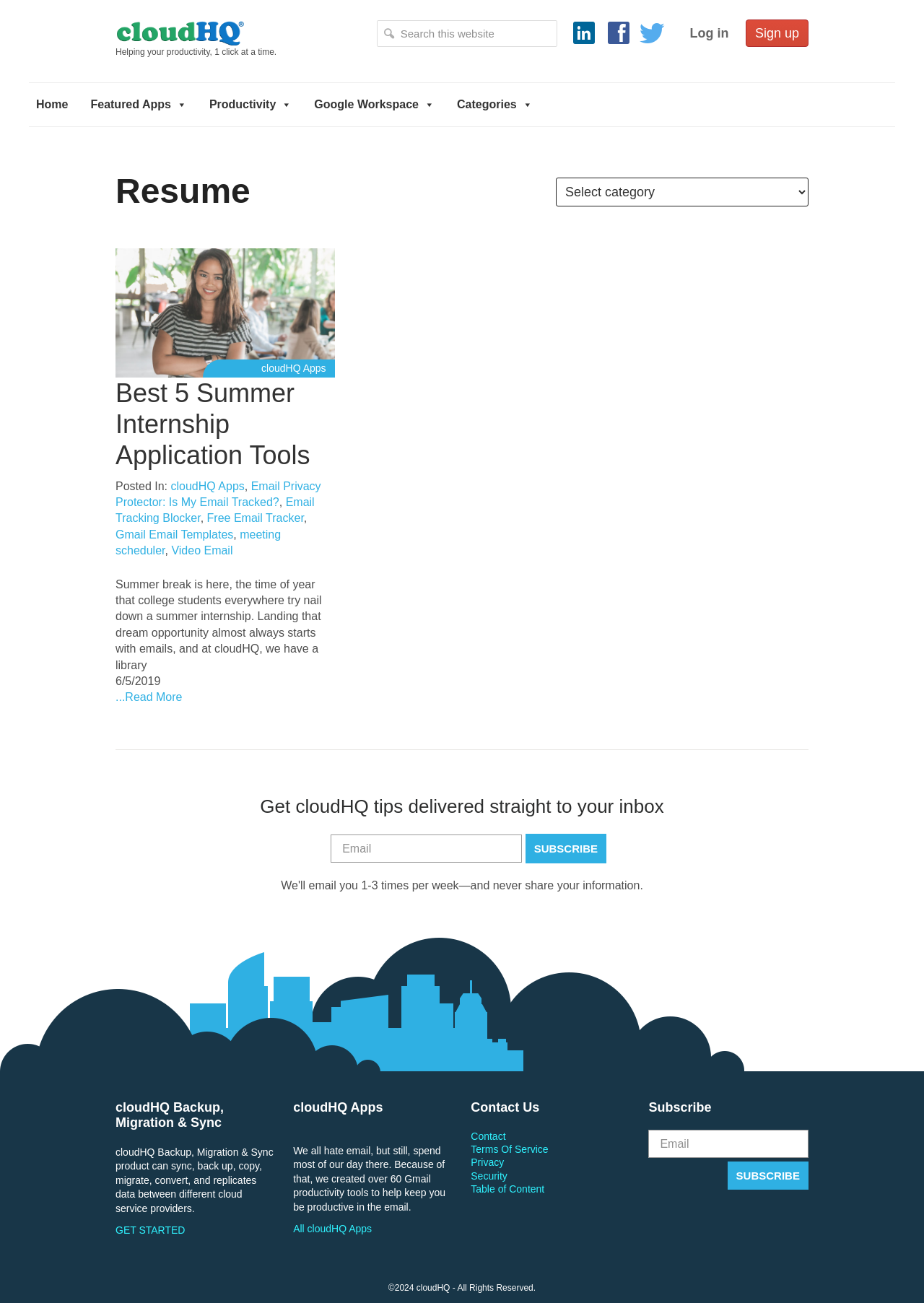What is the copyright year of the webpage?
From the screenshot, provide a brief answer in one word or phrase.

2024